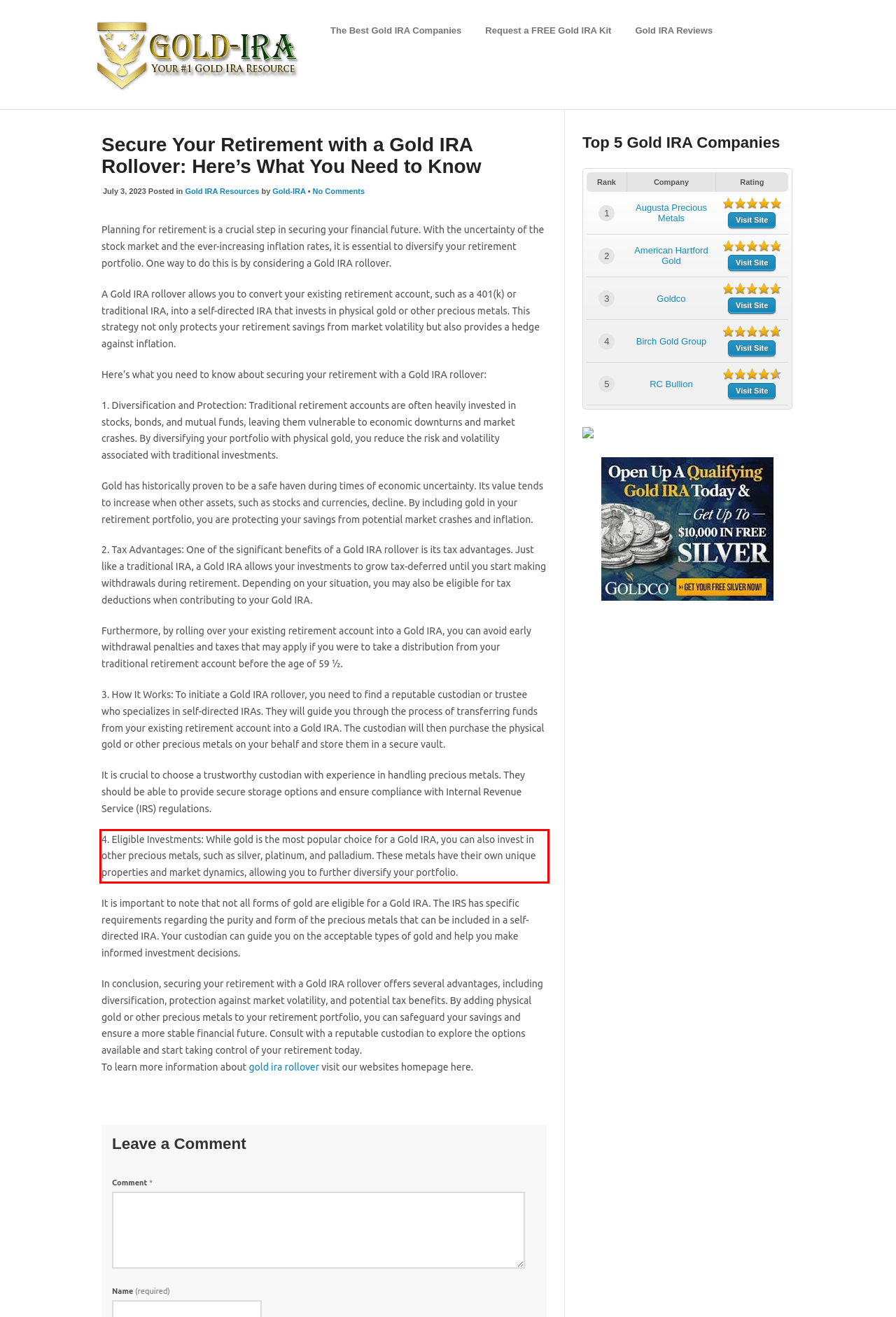You are presented with a screenshot containing a red rectangle. Extract the text found inside this red bounding box.

4. Eligible Investments: While gold is the most popular choice for a Gold IRA, you can also invest in other precious metals, such as silver, platinum, and palladium. These metals have their own unique properties and market dynamics, allowing you to further diversify your portfolio.